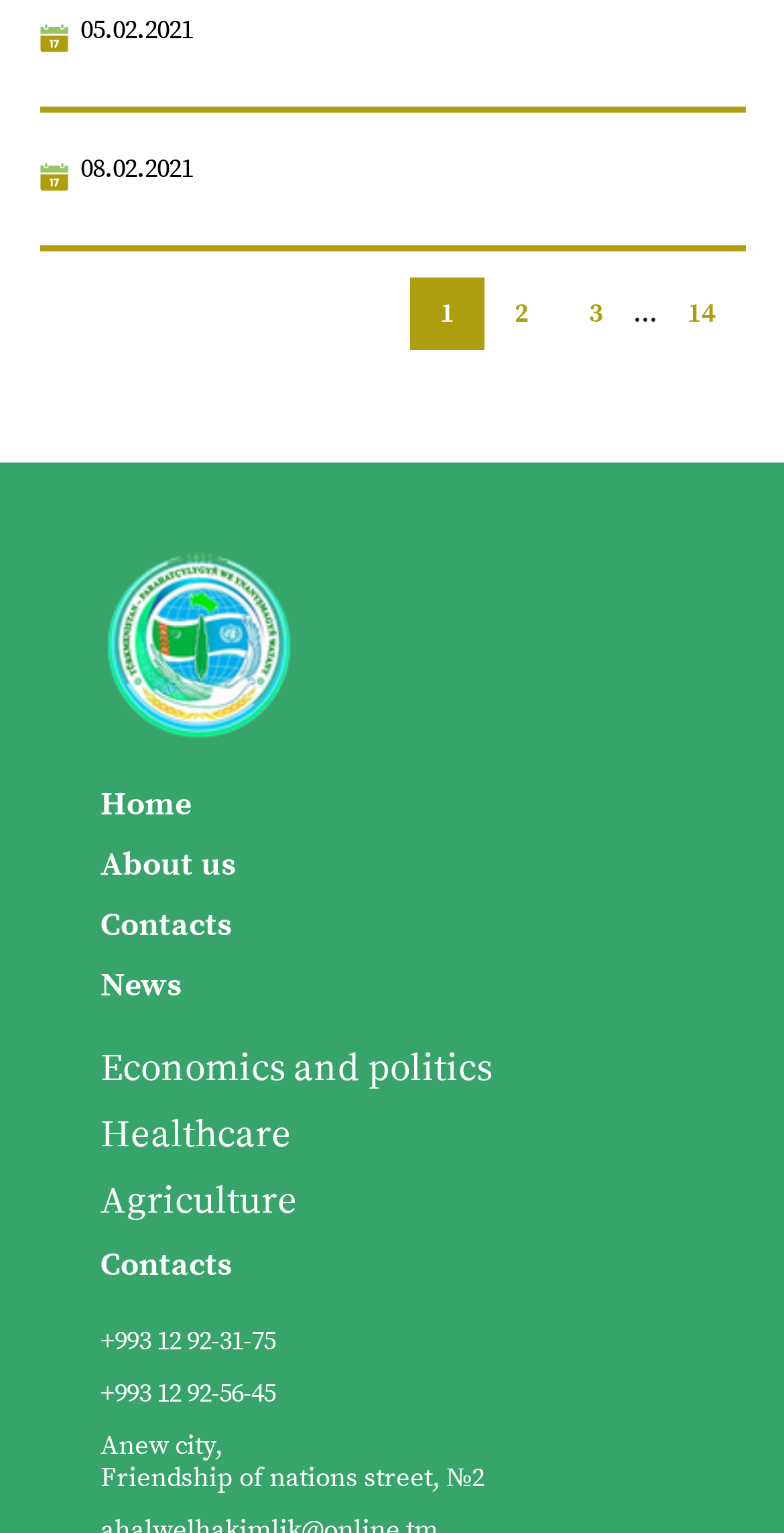Specify the bounding box coordinates of the area that needs to be clicked to achieve the following instruction: "Contact via phone number +993 12 92-31-75".

[0.128, 0.864, 0.351, 0.885]